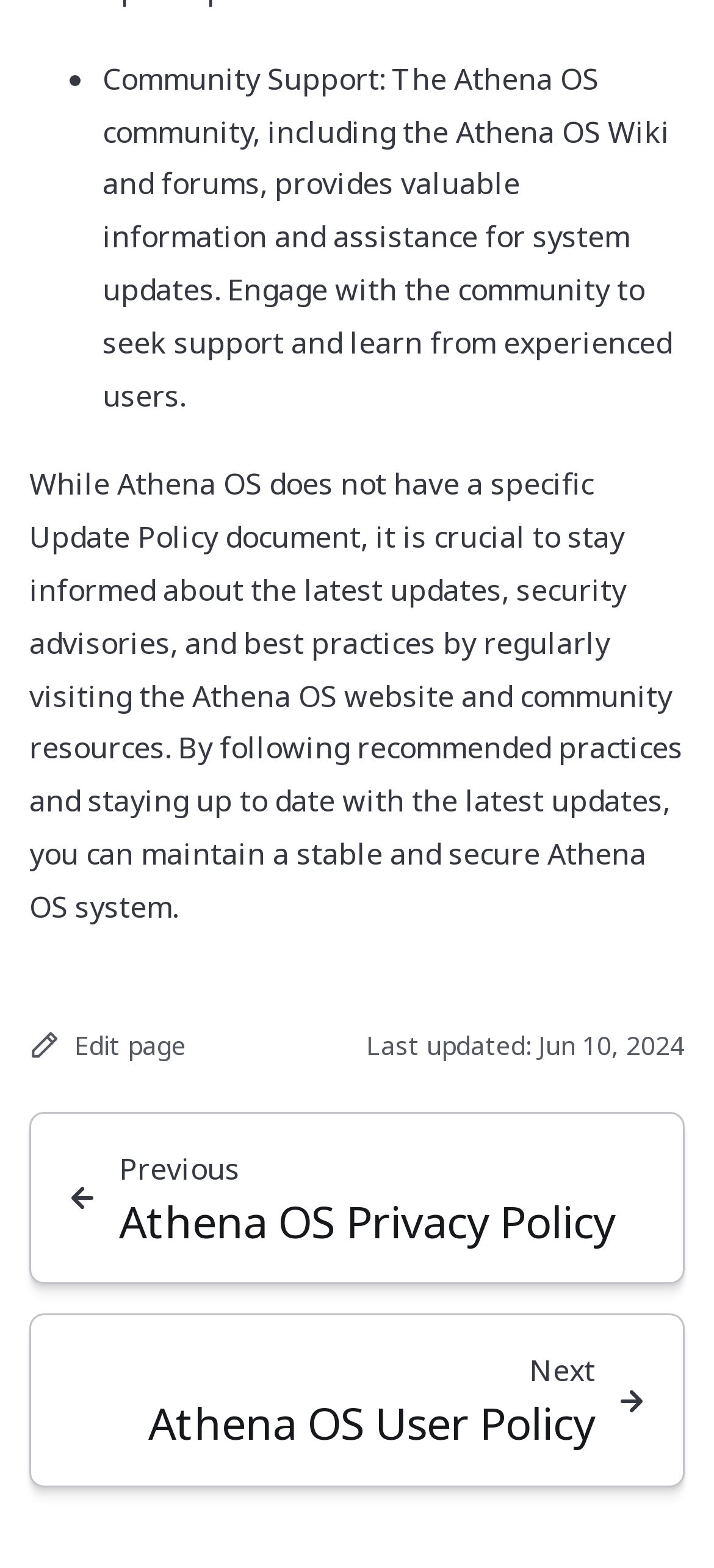What is the purpose of the Athena OS community?
Utilize the information in the image to give a detailed answer to the question.

The purpose of the Athena OS community is to seek support and learn from experienced users, as mentioned in the StaticText element with the text 'Community Support: The Athena OS community, including the Athena OS Wiki and forums, provides valuable information and assistance for system updates. Engage with the community to seek support and learn from experienced users.'